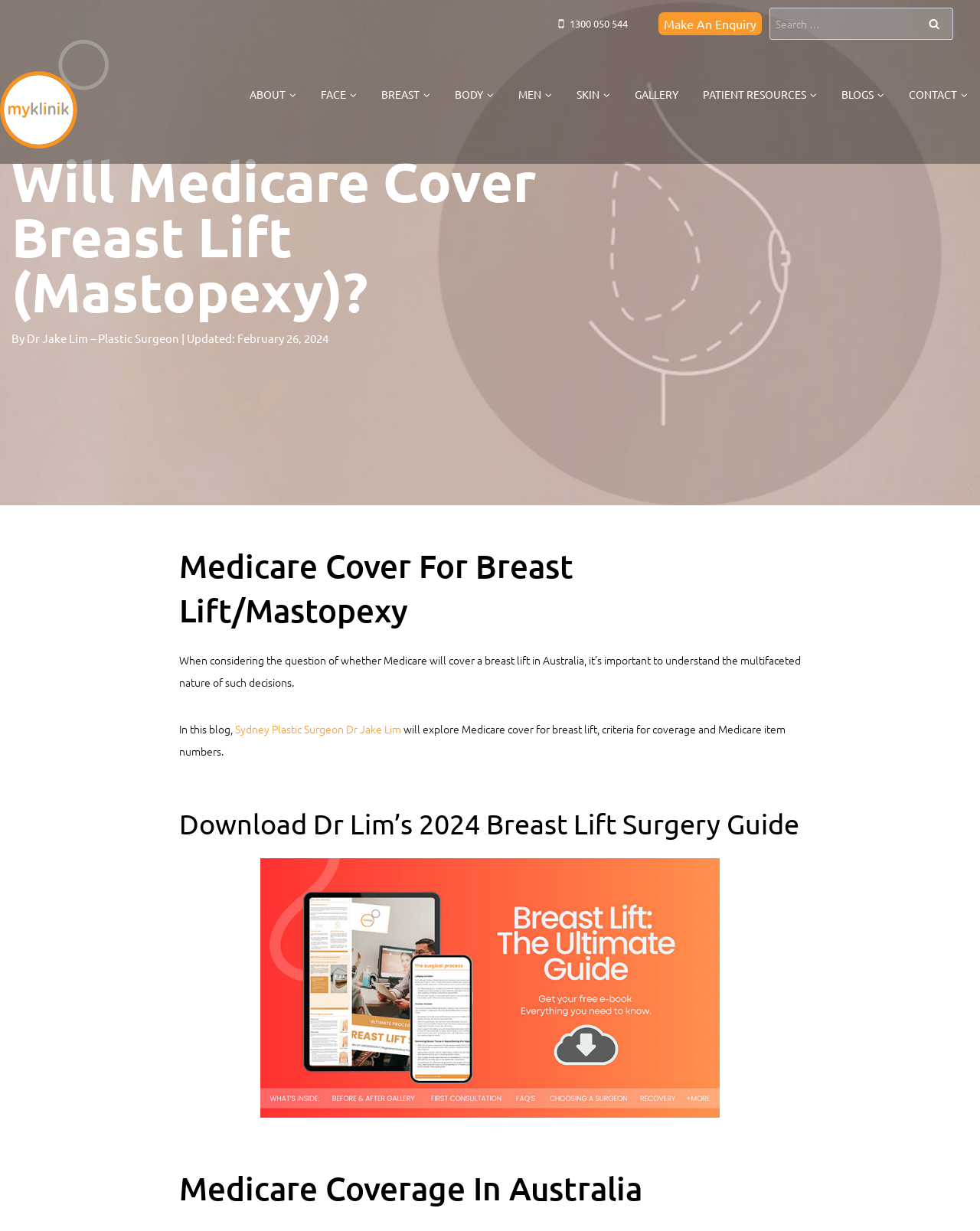Please locate the bounding box coordinates for the element that should be clicked to achieve the following instruction: "Fill in the 'Name' textbox". Ensure the coordinates are given as four float numbers between 0 and 1, i.e., [left, top, right, bottom].

None